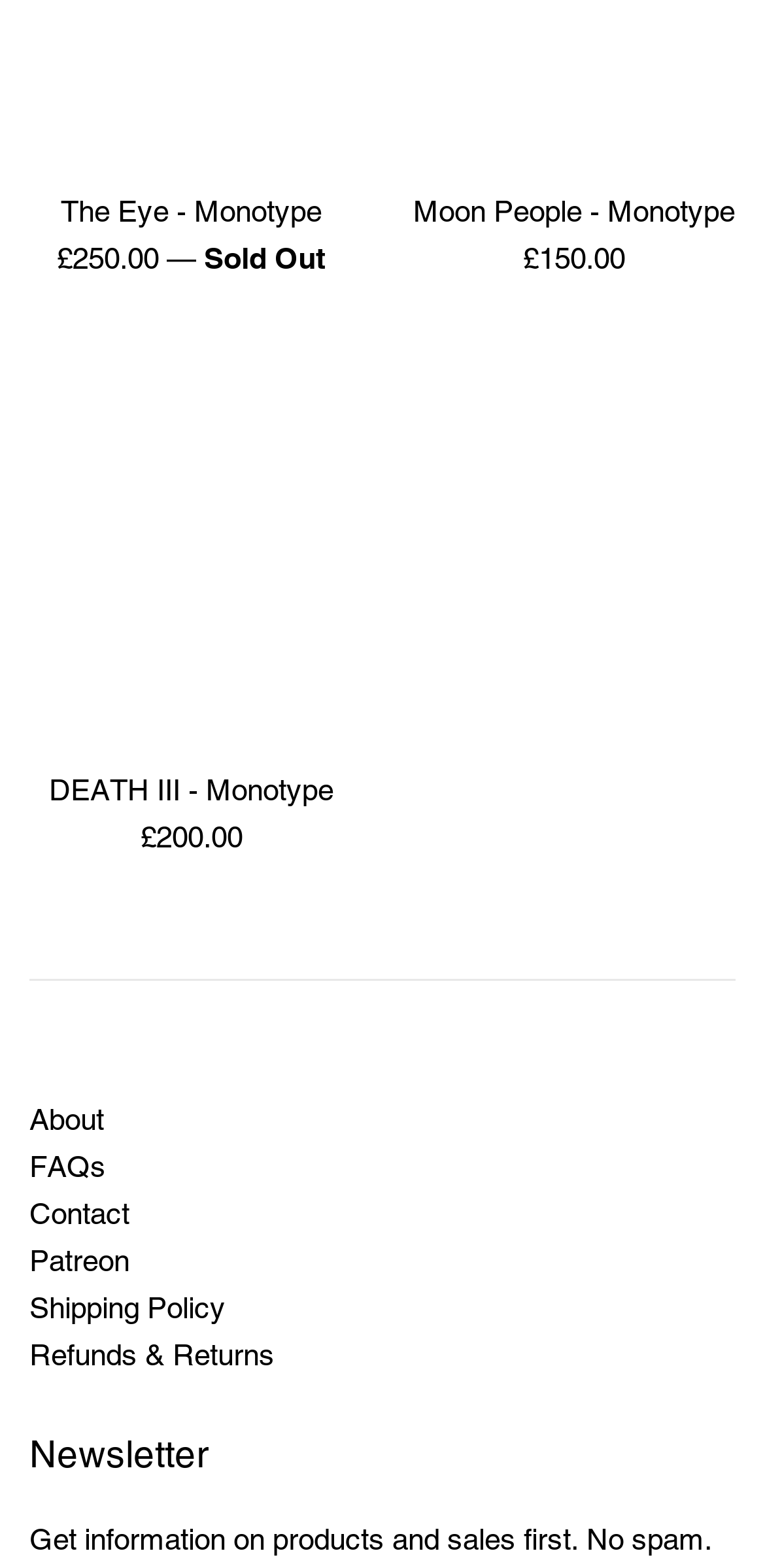What is the name of the company? Please answer the question using a single word or phrase based on the image.

GODSTEETH